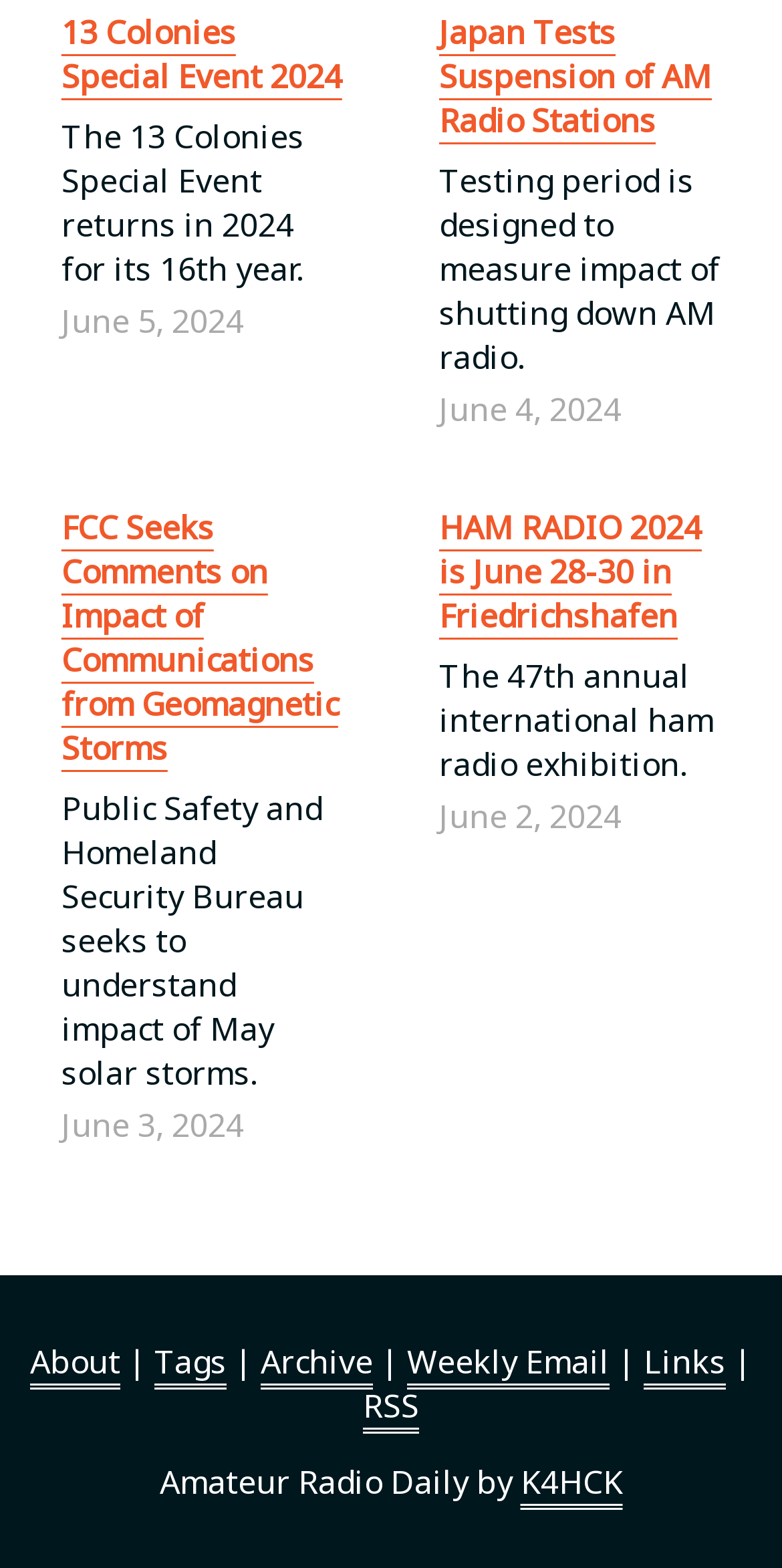Find the bounding box coordinates of the area to click in order to follow the instruction: "Subscribe to the 'Weekly Email'".

[0.521, 0.854, 0.779, 0.882]